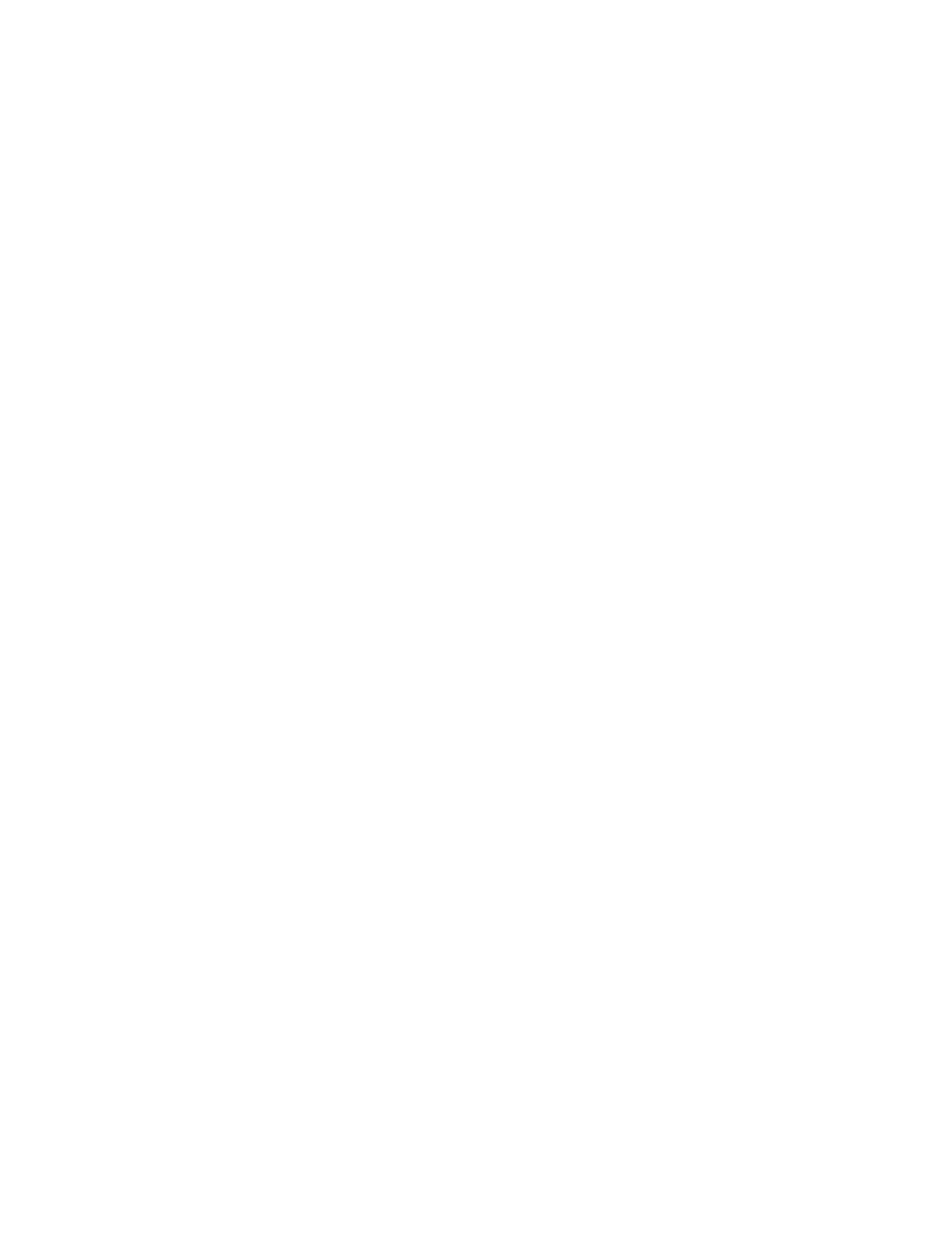Identify and provide the bounding box coordinates of the UI element described: "Women of China". The coordinates should be formatted as [left, top, right, bottom], with each number being a float between 0 and 1.

[0.206, 0.834, 0.291, 0.861]